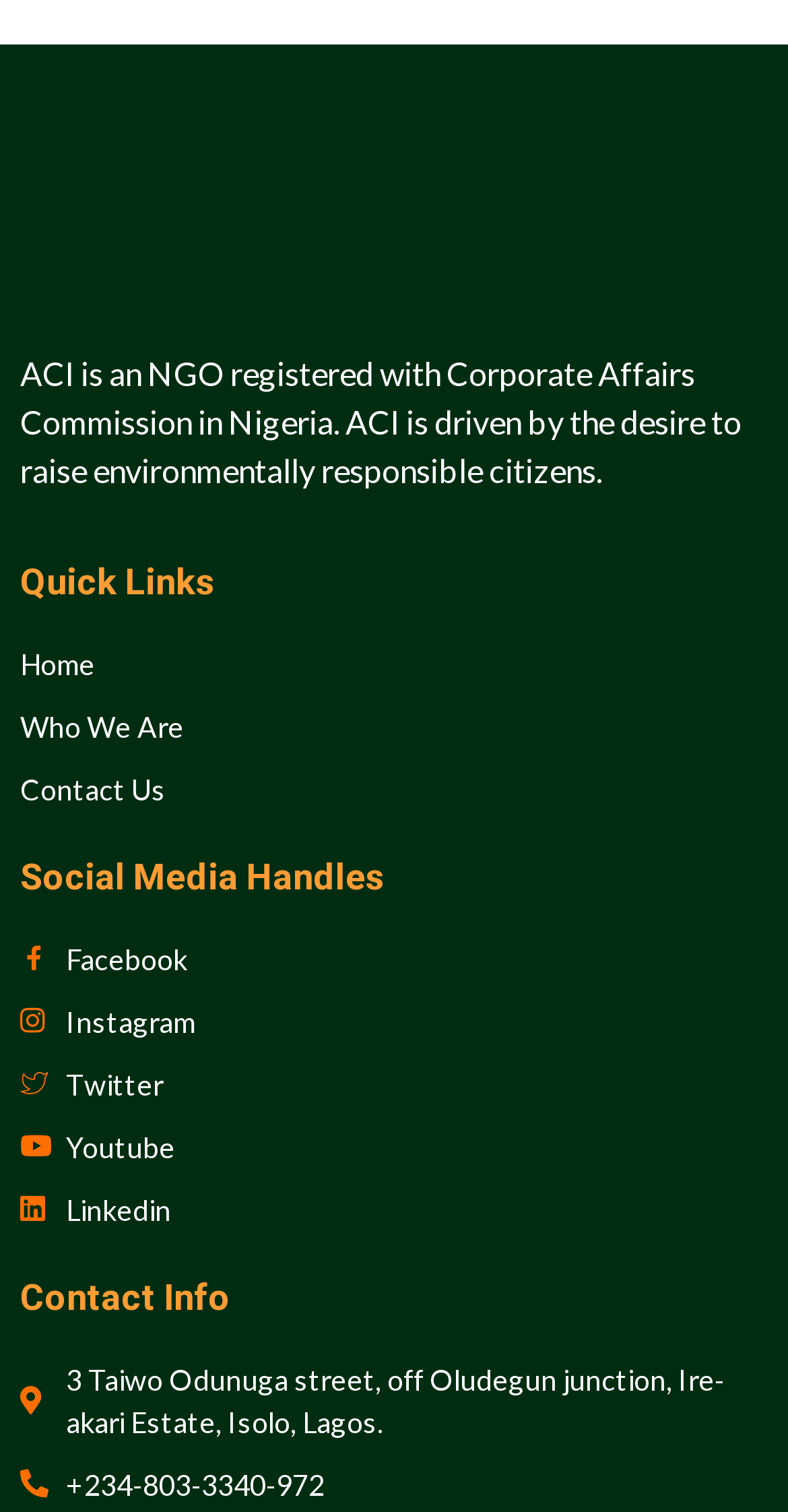Given the element description Menu, identify the bounding box coordinates for the UI element on the webpage screenshot. The format should be (top-left x, top-left y, bottom-right x, bottom-right y), with values between 0 and 1.

None